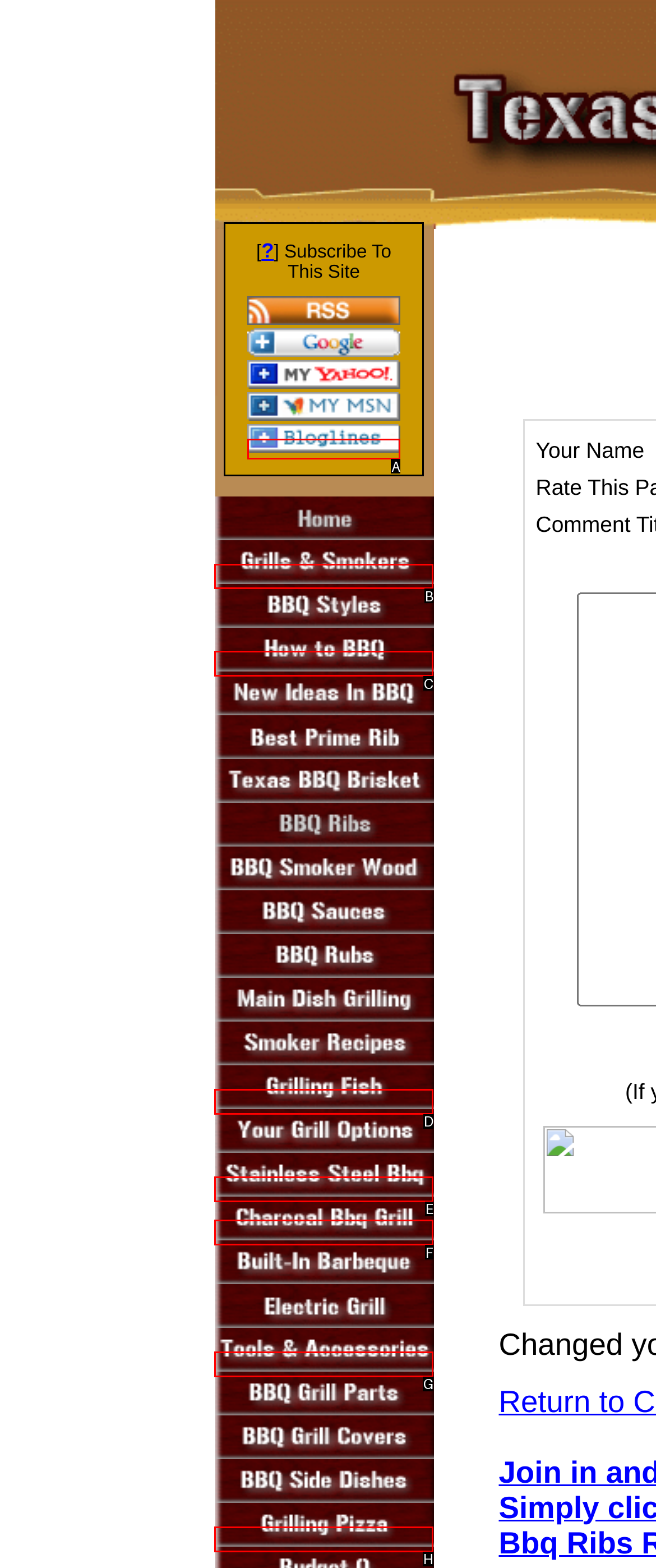Select the correct UI element to complete the task: Subscribe with Bloglines
Please provide the letter of the chosen option.

A